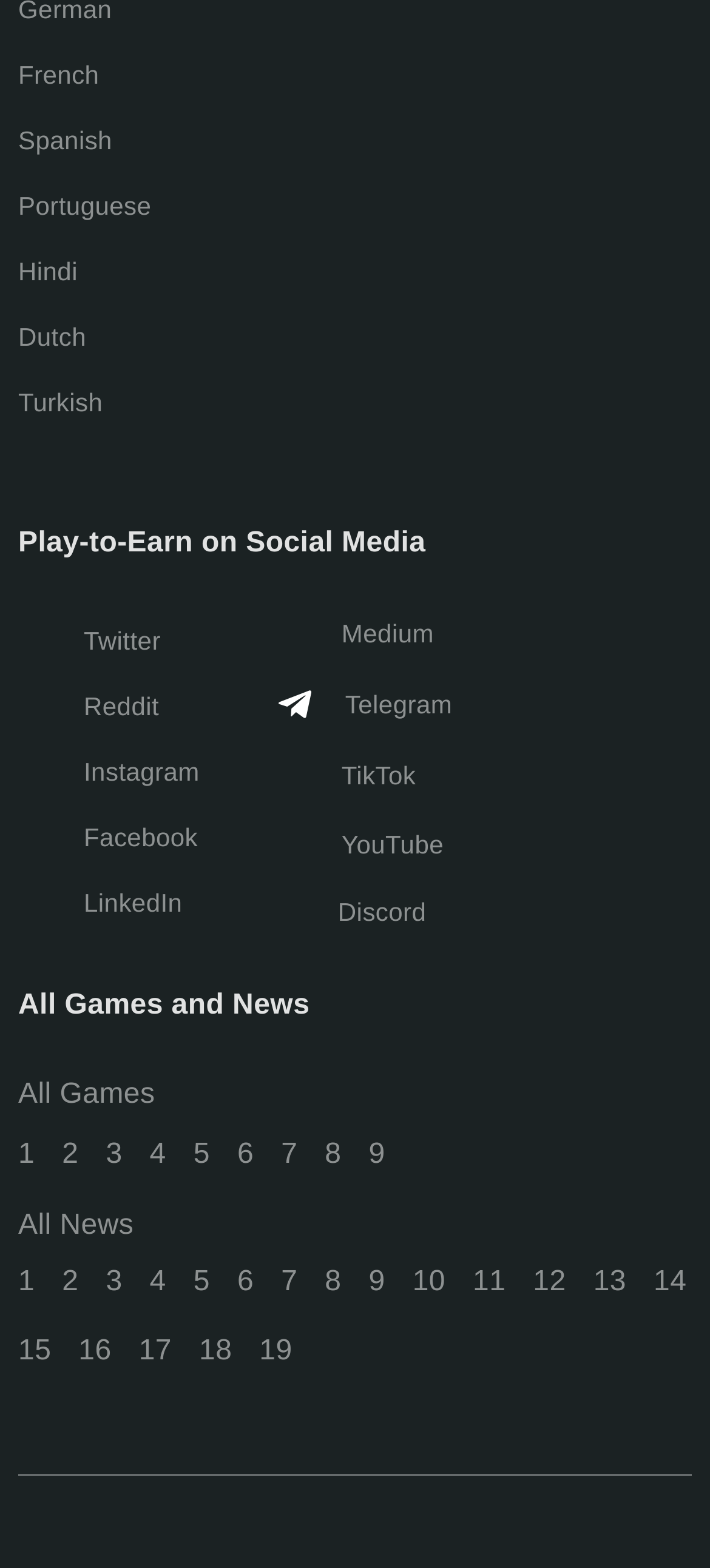Specify the bounding box coordinates of the area that needs to be clicked to achieve the following instruction: "Go to page 2 of All Games".

[0.087, 0.724, 0.111, 0.751]